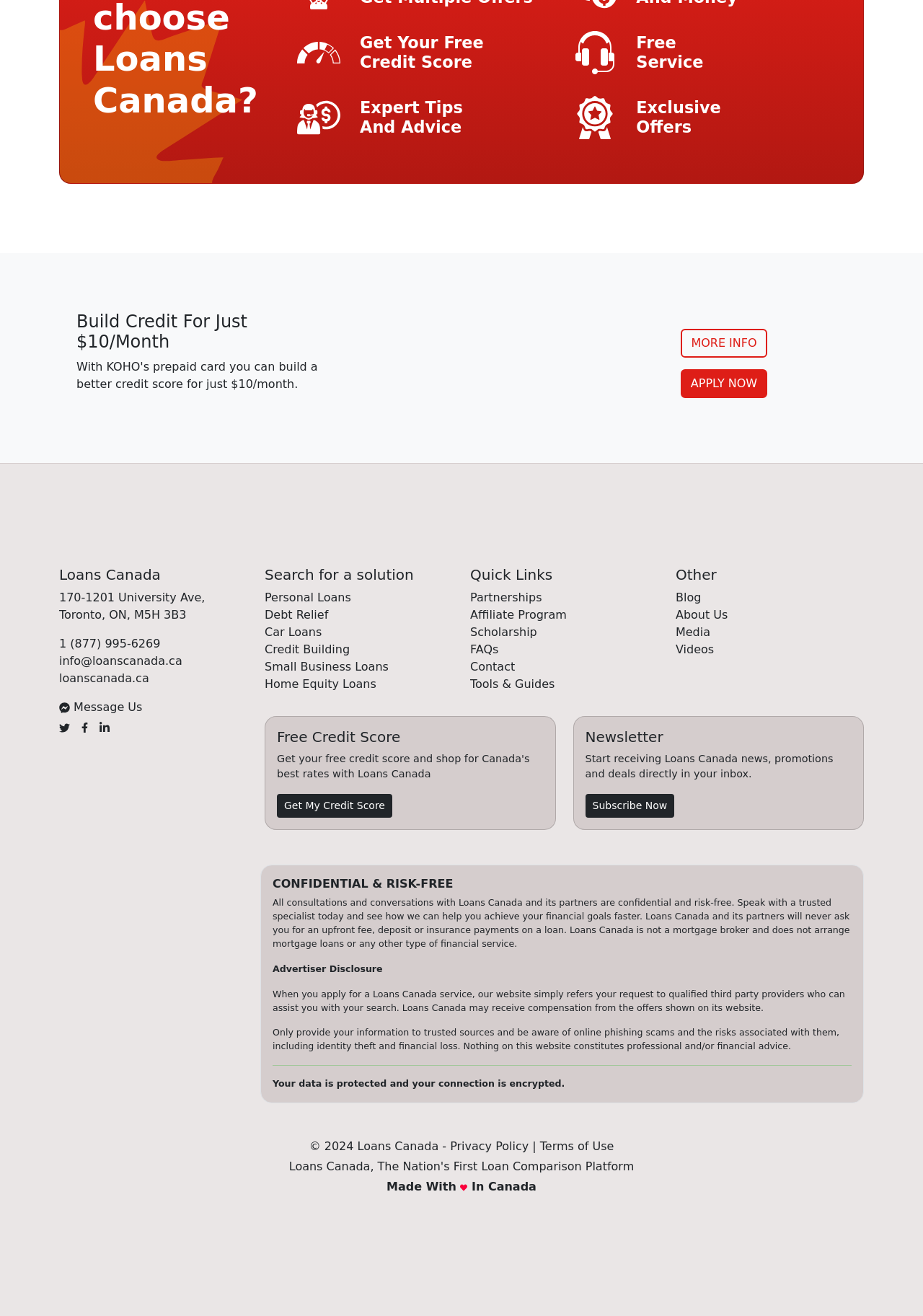What is the purpose of the Koho Prepaid Credit Card?
By examining the image, provide a one-word or phrase answer.

Credit Building